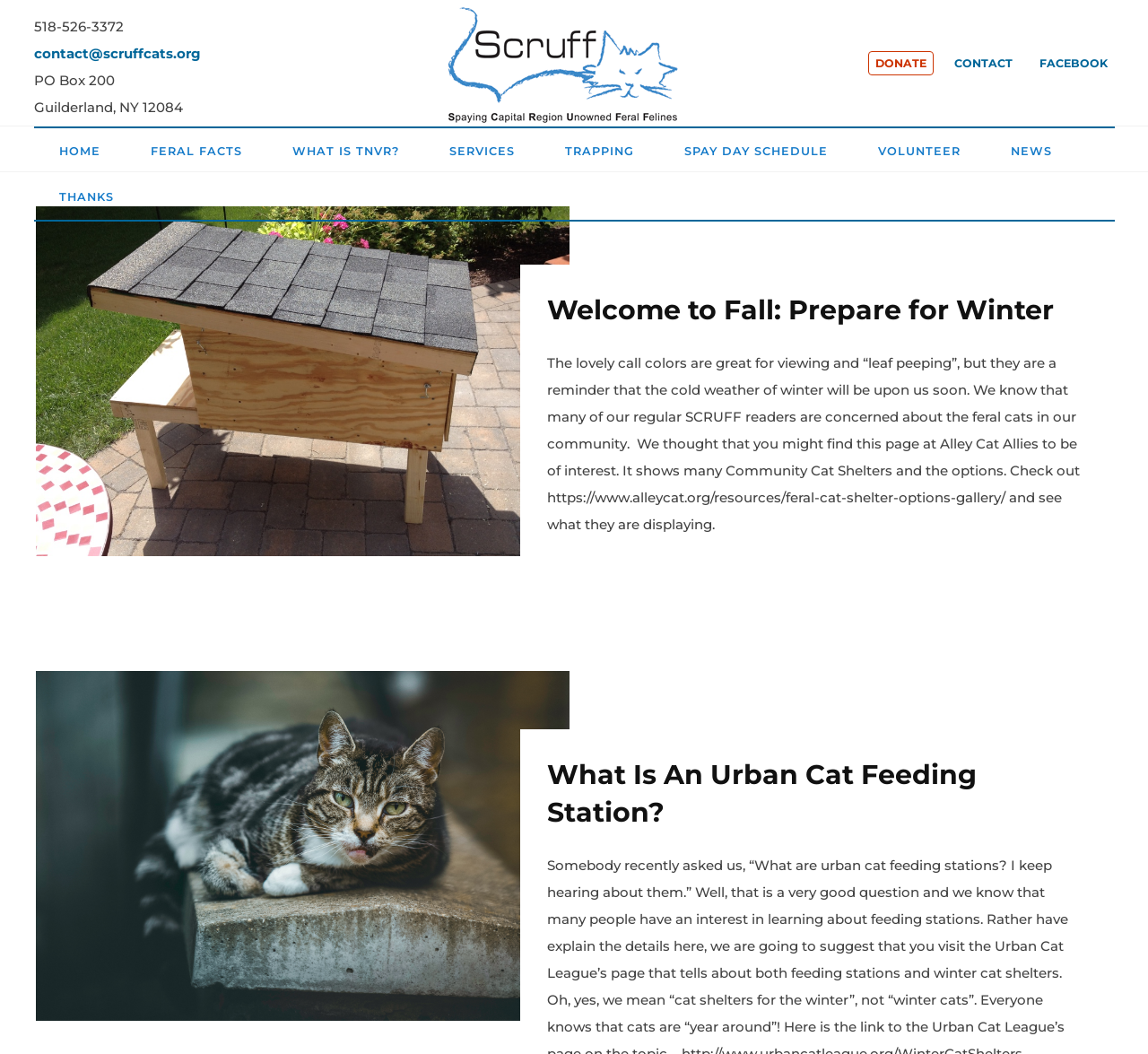Locate the bounding box coordinates of the clickable area needed to fulfill the instruction: "explore what is an urban cat feeding station".

[0.477, 0.719, 0.851, 0.786]